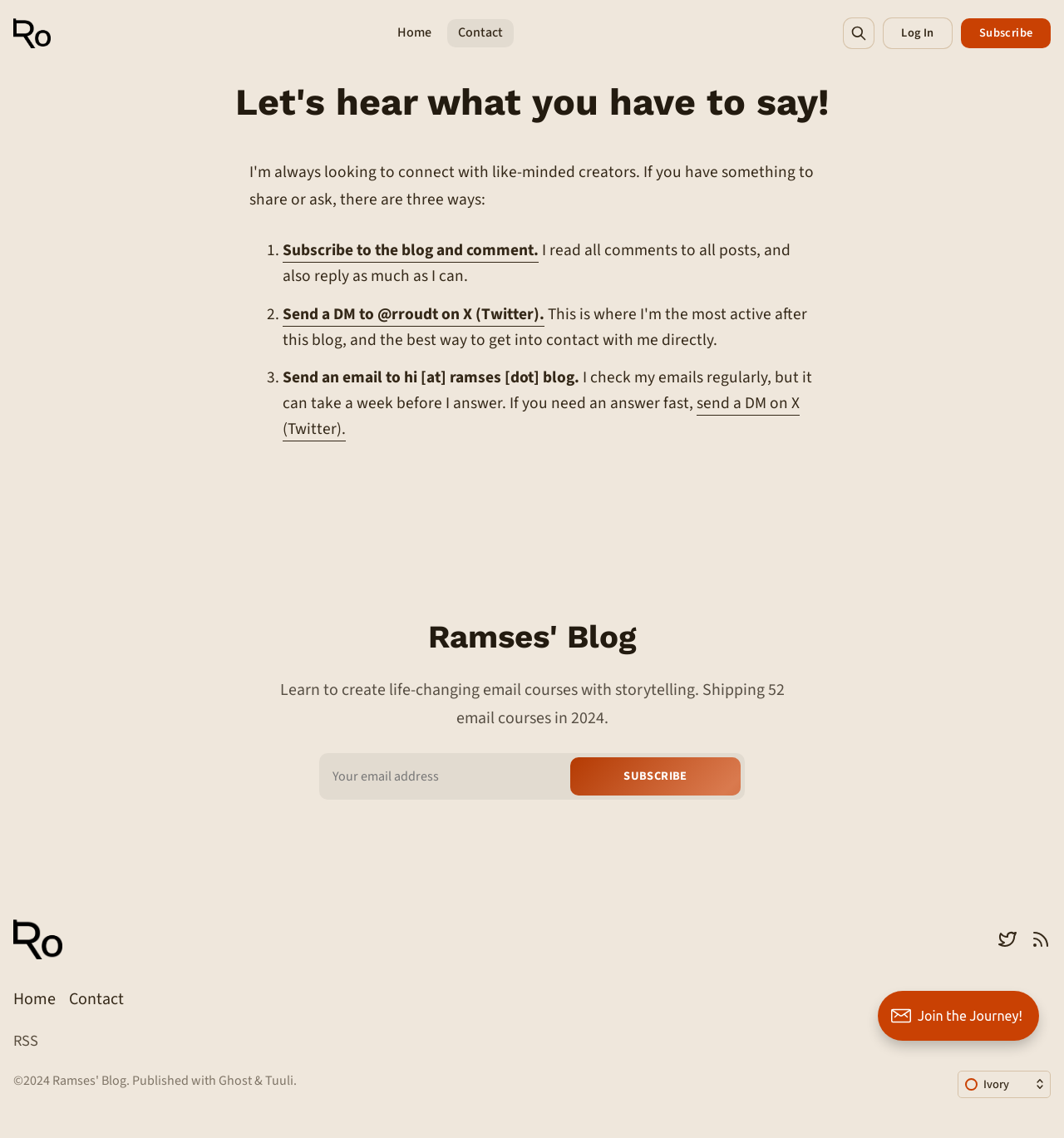Provide the bounding box coordinates for the UI element described in this sentence: "Home". The coordinates should be four float values between 0 and 1, i.e., [left, top, right, bottom].

[0.012, 0.867, 0.052, 0.89]